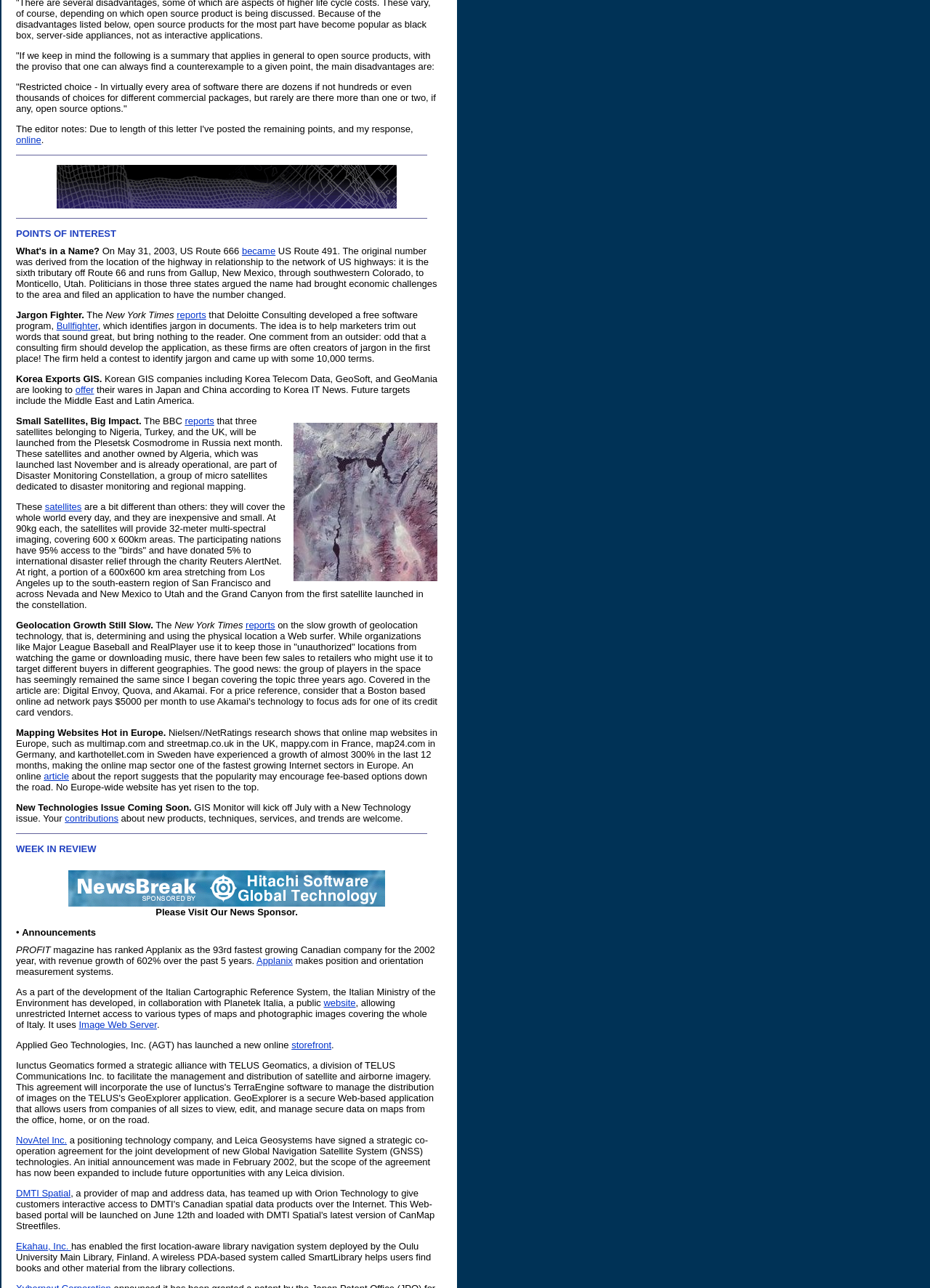Please identify the bounding box coordinates of the clickable element to fulfill the following instruction: "explore satellites". The coordinates should be four float numbers between 0 and 1, i.e., [left, top, right, bottom].

[0.048, 0.389, 0.088, 0.398]